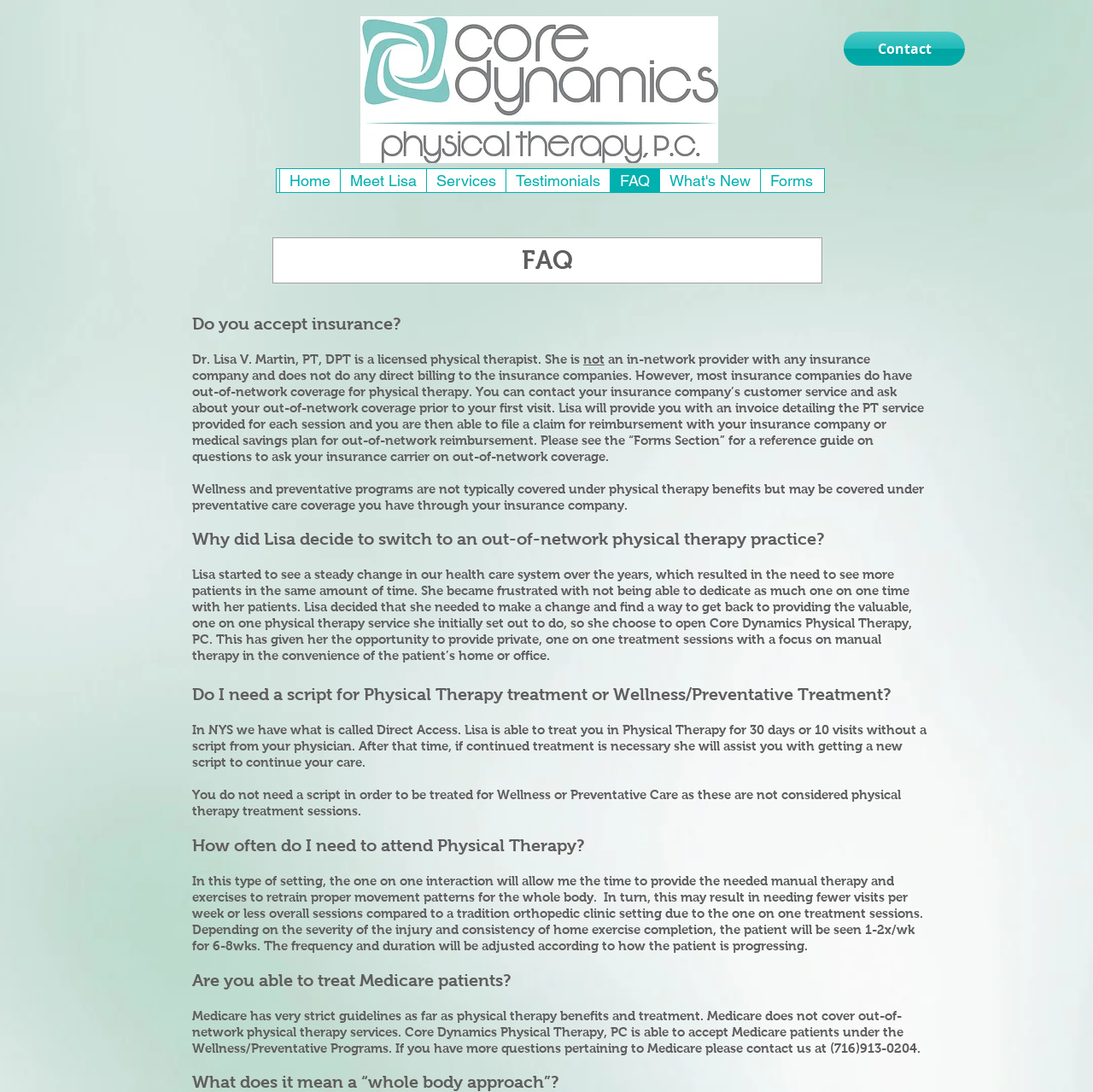How often do patients need to attend physical therapy?
Based on the visual content, answer with a single word or a brief phrase.

1-2 times a week